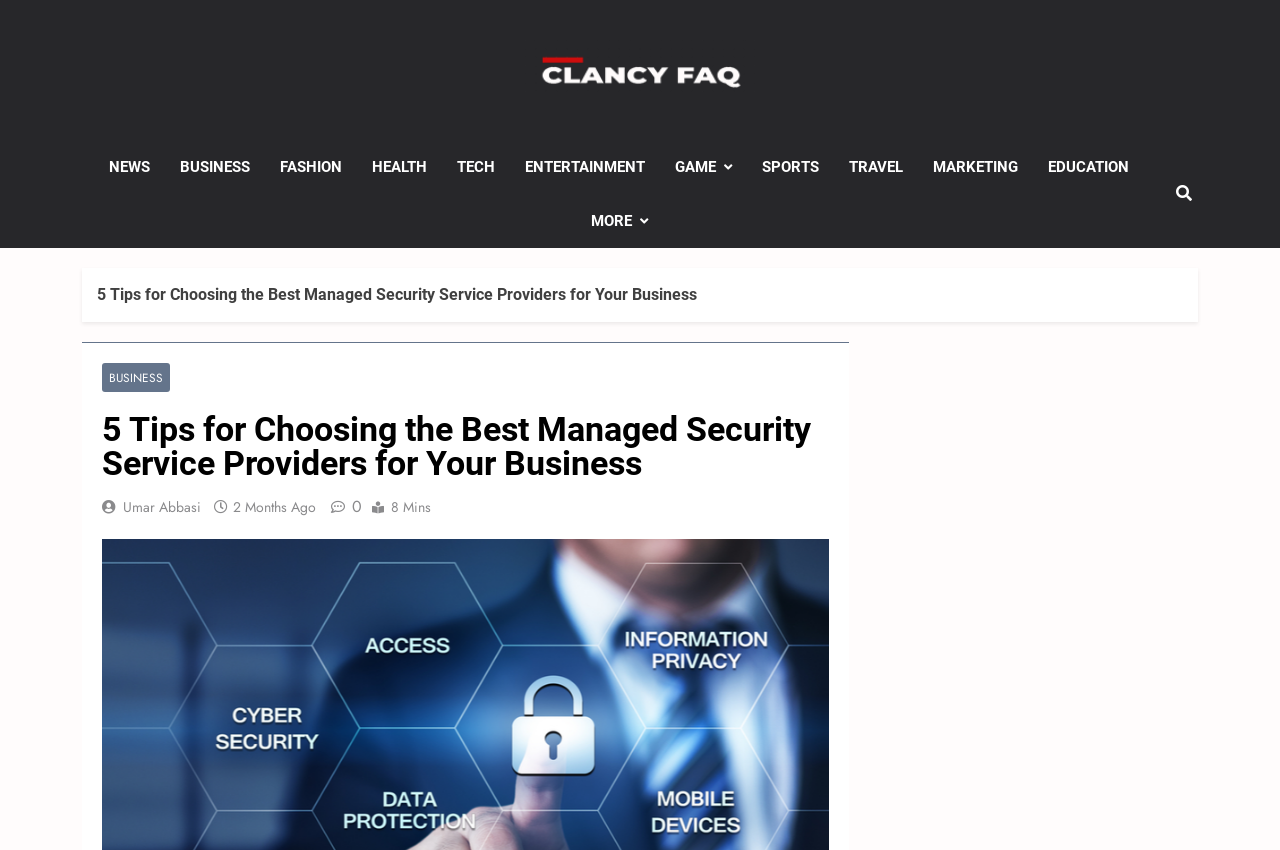Can you show the bounding box coordinates of the region to click on to complete the task described in the instruction: "browse NEWS category"?

[0.073, 0.165, 0.129, 0.228]